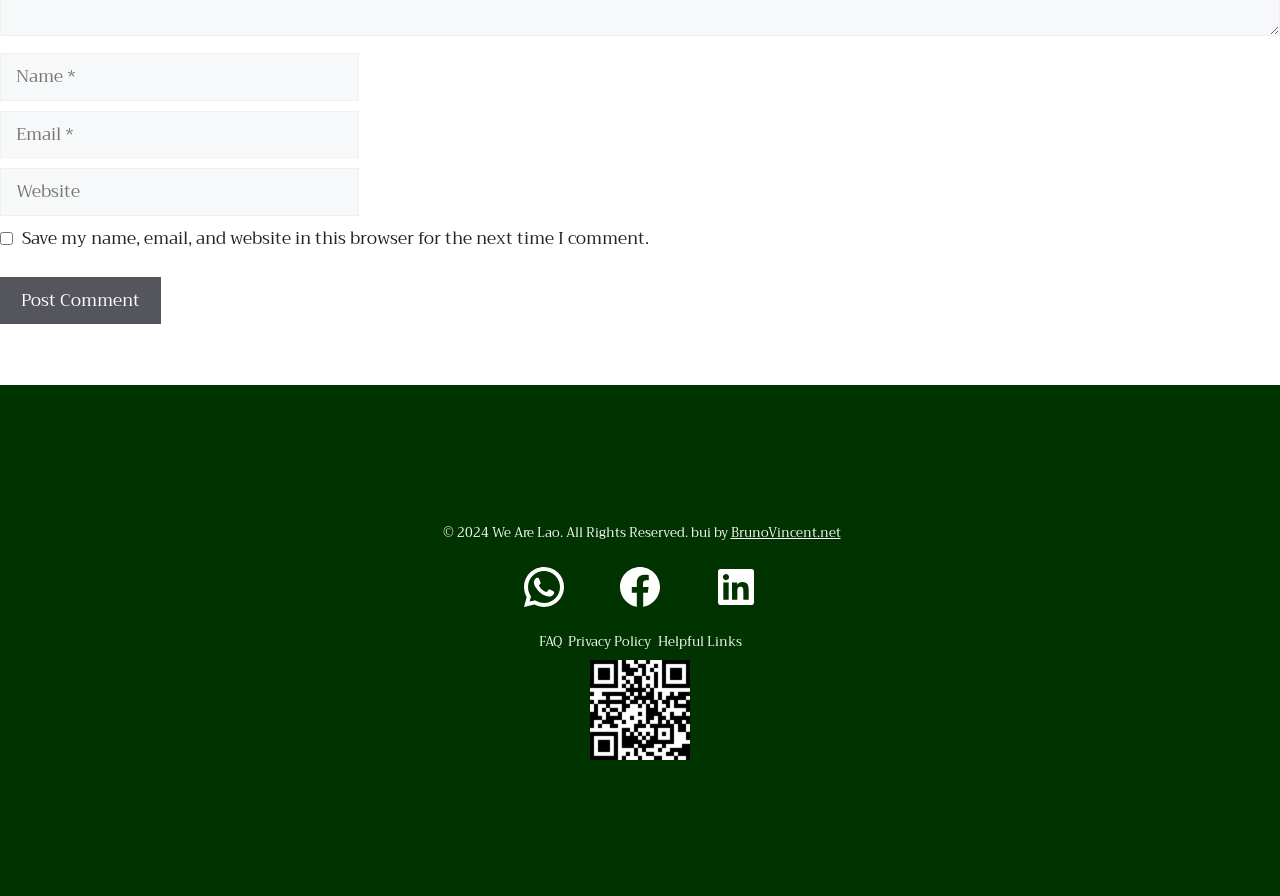Extract the bounding box coordinates for the HTML element that matches this description: "BrunoVincent.net". The coordinates should be four float numbers between 0 and 1, i.e., [left, top, right, bottom].

[0.571, 0.582, 0.657, 0.607]